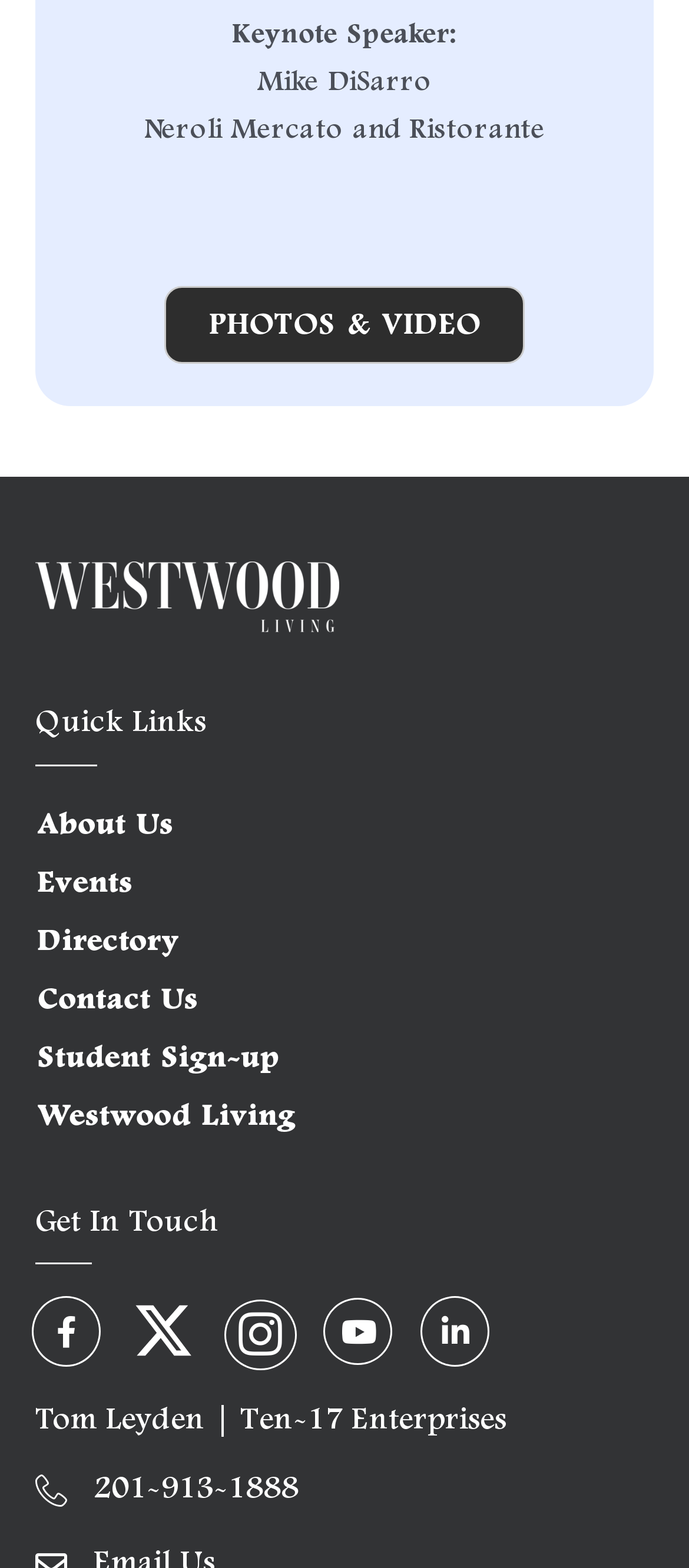Please locate the UI element described by "aria-label="X (Twitter)" title="X (Twitter)"" and provide its bounding box coordinates.

[0.192, 0.829, 0.282, 0.868]